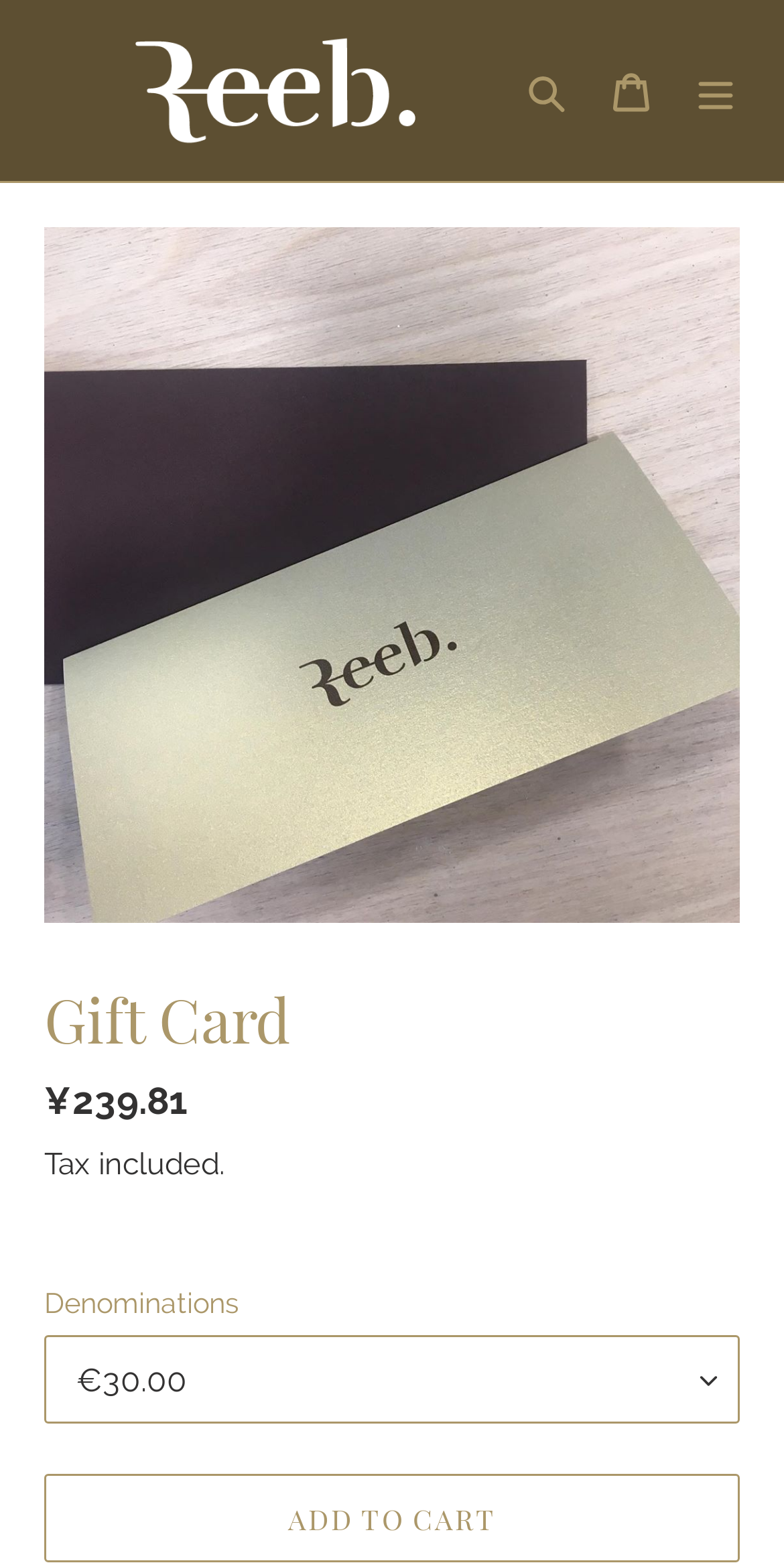Craft a detailed narrative of the webpage's structure and content.

The webpage is about purchasing a gift card from Reeb. At the top left, there is a link to the Reeb website, accompanied by a small Reeb logo image. To the right of these elements, there are three buttons: a search button, a cart link, and a menu button that expands to a mobile navigation menu when clicked.

Below the top navigation bar, there is a large image that spans almost the entire width of the page, with a heading "Gift Card" centered above it. The image is likely a visual representation of the gift card.

Underneath the image, there is a description list that provides details about the gift card. The list includes the regular price of ¥239.81, which is displayed in a smaller font size. A note below the price indicates that tax is included.

Further down, there is a section labeled "Denominations" with a dropdown combobox that allows users to select different denominations for the gift card. Below this section, there is an "Add to cart" button that takes up the full width of the page. The button has a prominent "ADD TO CART" text in a larger font size.